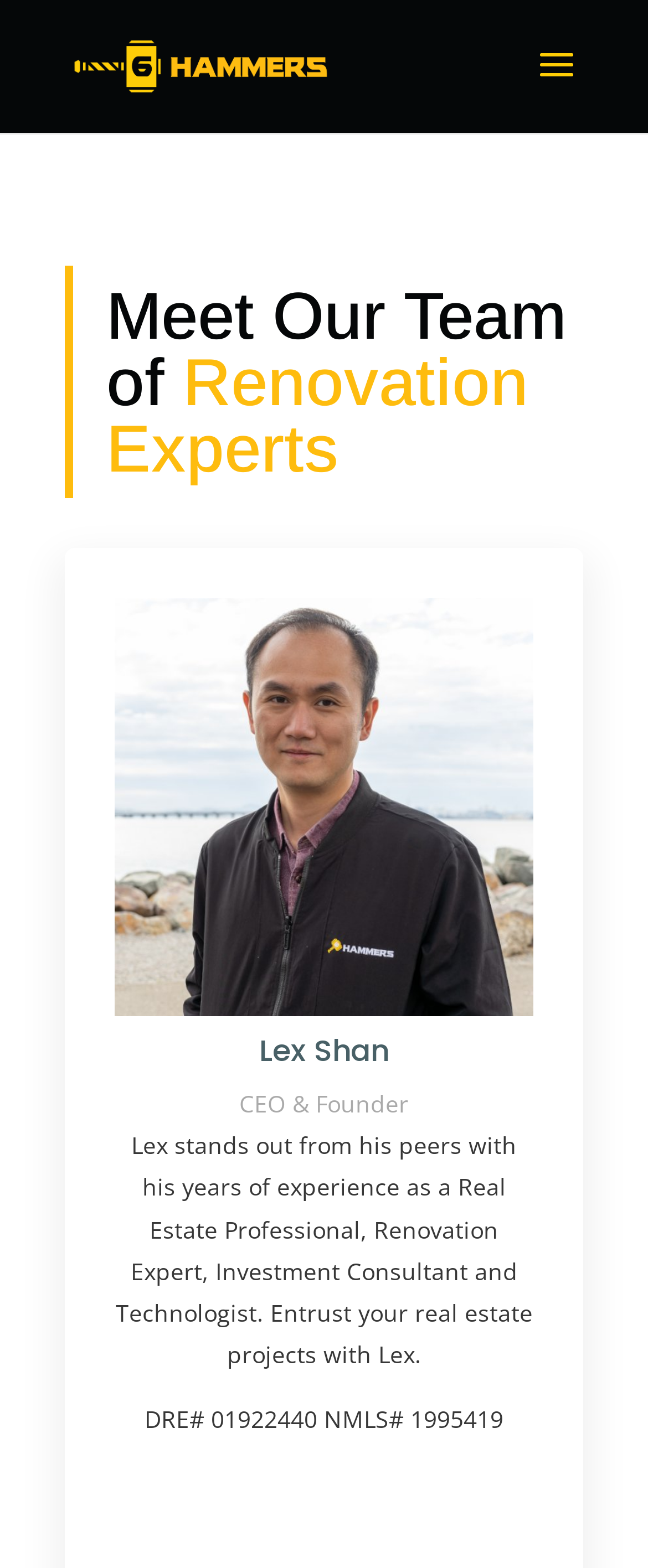Offer a meticulous description of the webpage's structure and content.

The webpage is about the team of 6Hammers, a renovation company. At the top, there is a link to the company's homepage, accompanied by a logo image of 6Hammers. Below this, a prominent heading reads "Meet Our Team of Renovation Experts". 

The team member featured on this page is Lex Shan, whose image is displayed prominently. His name is highlighted in a heading, and his title, "CEO & Founder", is mentioned below. A brief bio describes Lex's extensive experience in real estate, renovation, investment consulting, and technology, emphasizing his trustworthiness for real estate projects. Additionally, his professional credentials, including his DRE and NMLS numbers, are listed.